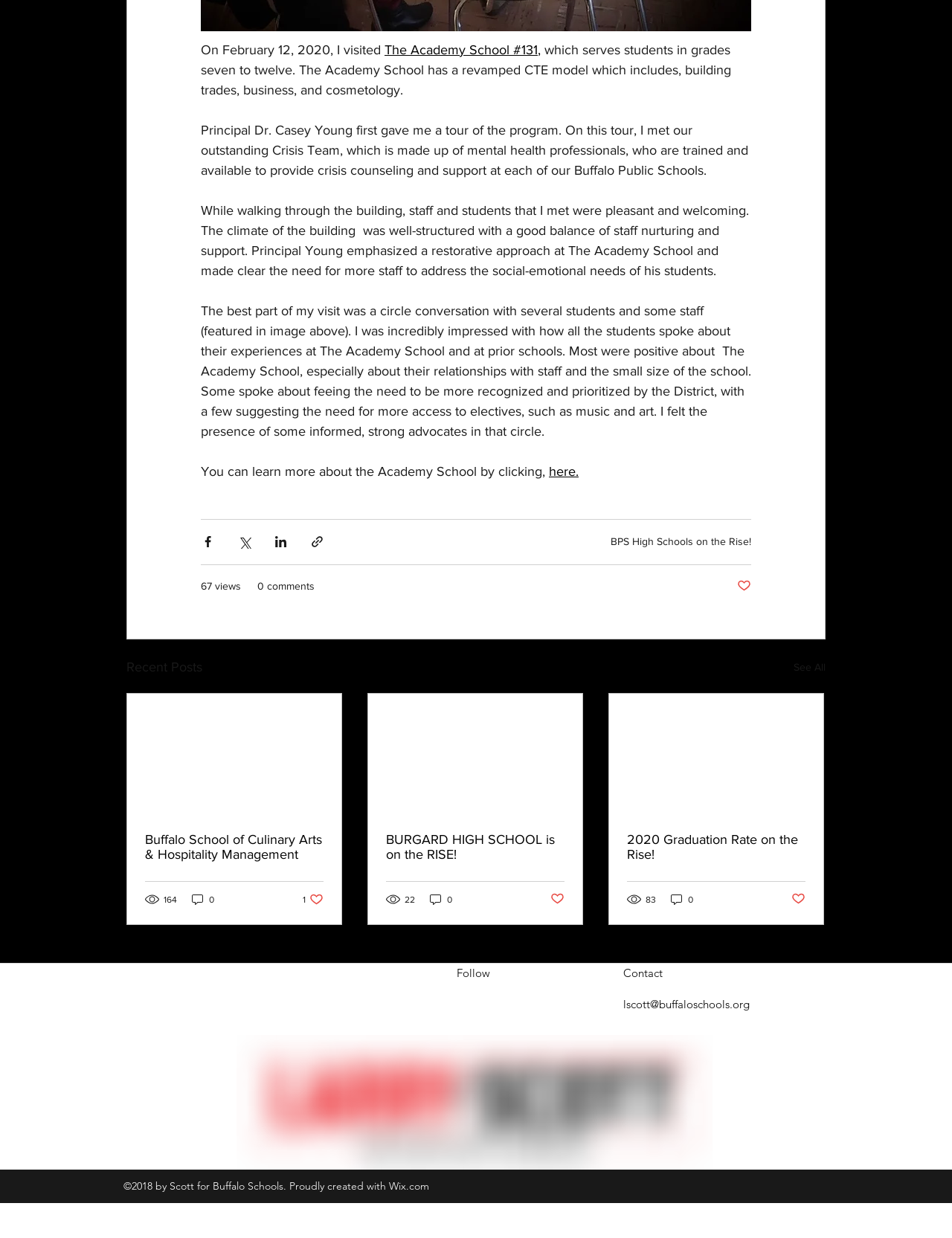Indicate the bounding box coordinates of the element that needs to be clicked to satisfy the following instruction: "Read more about The Academy School". The coordinates should be four float numbers between 0 and 1, i.e., [left, top, right, bottom].

[0.577, 0.375, 0.608, 0.387]